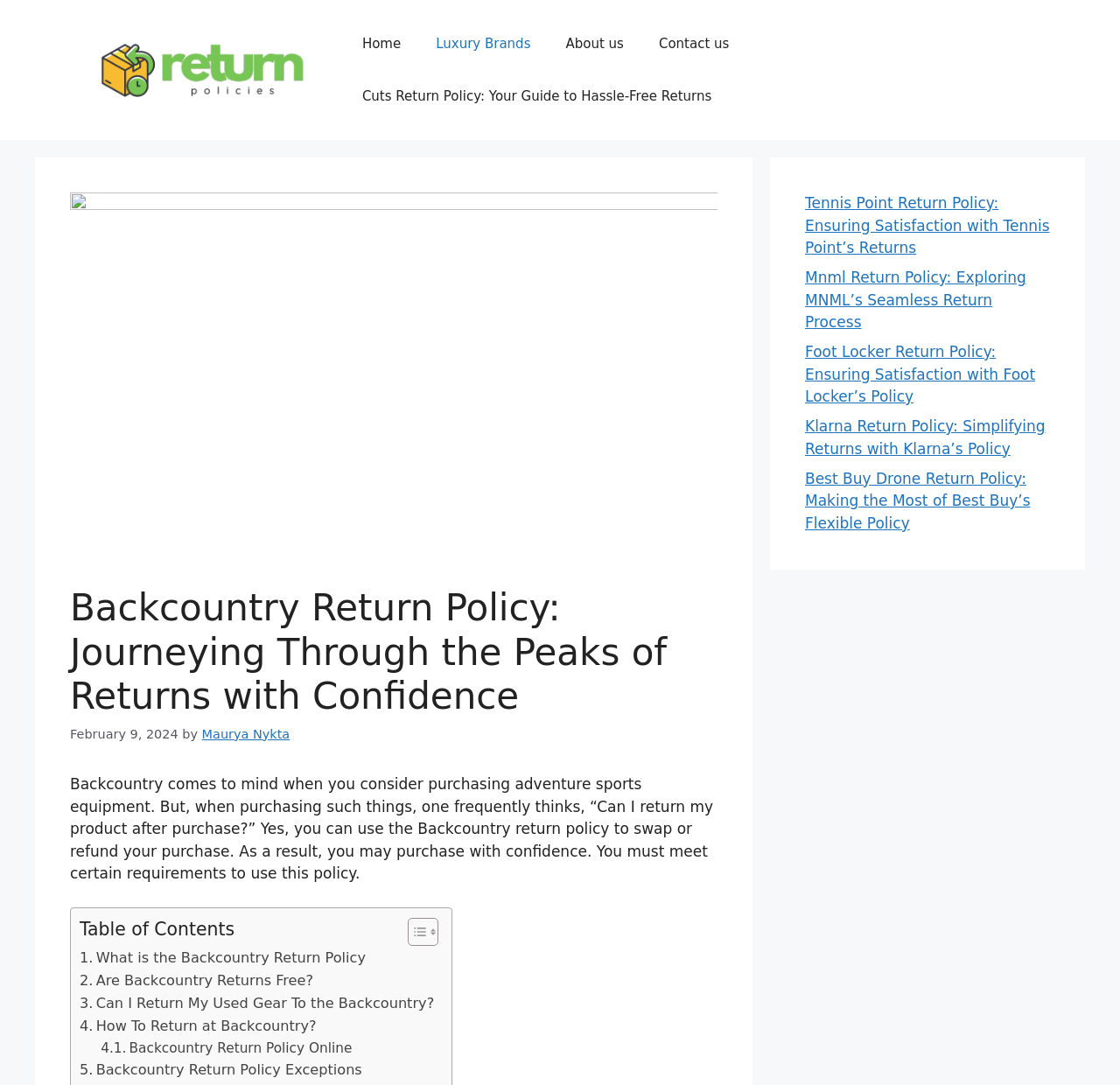Determine the bounding box coordinates for the area that needs to be clicked to fulfill this task: "Click on the 'Return Policies' link". The coordinates must be given as four float numbers between 0 and 1, i.e., [left, top, right, bottom].

[0.062, 0.056, 0.308, 0.072]